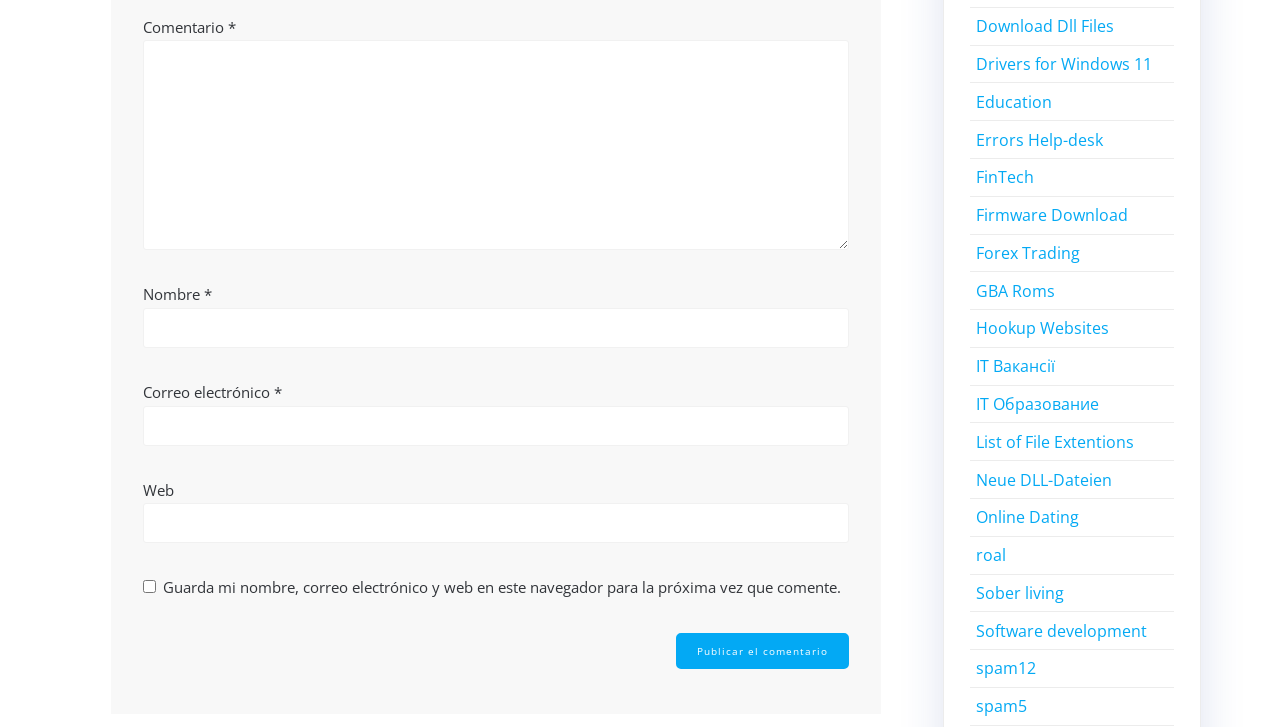Can you specify the bounding box coordinates for the region that should be clicked to fulfill this instruction: "Type your name".

[0.112, 0.424, 0.663, 0.479]